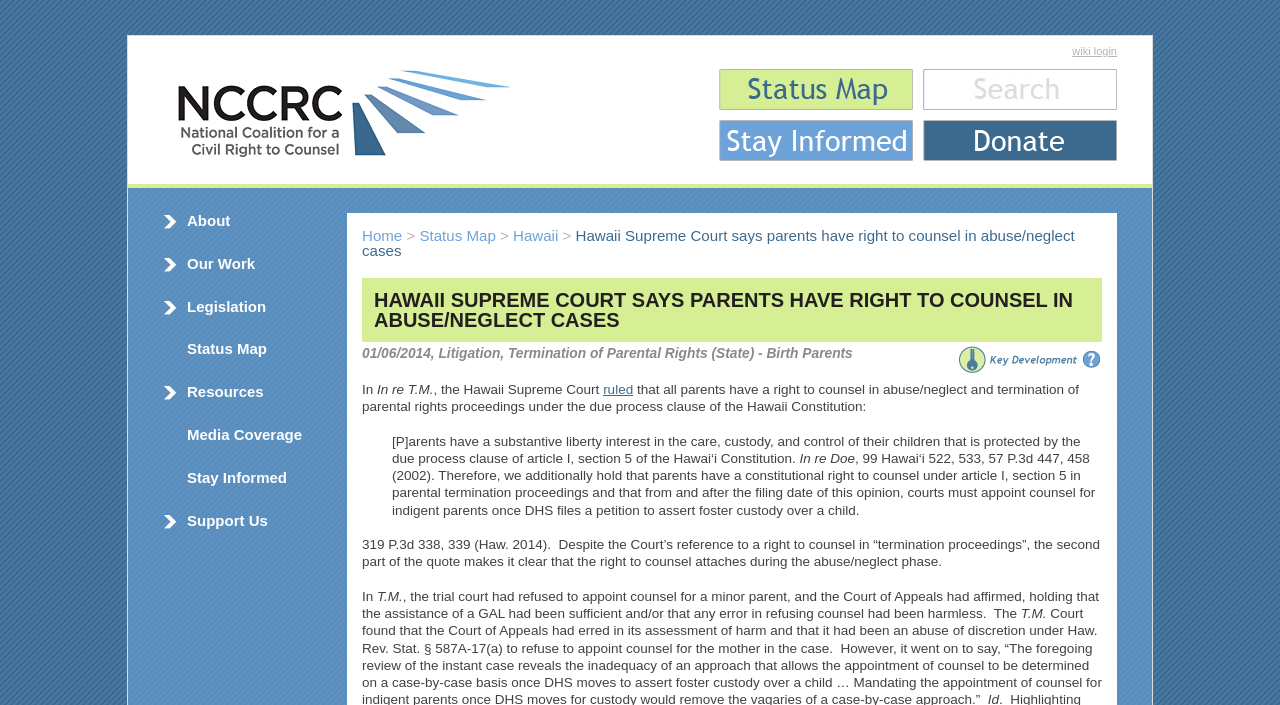Explain the contents of the webpage comprehensively.

The webpage is about a news article discussing a Hawaii Supreme Court ruling that parents have the right to counsel in abuse and neglect cases. At the top left, there is a link to go back to the home page, accompanied by an image. On the top right, there is a login link and a search textbox. 

Below the top section, there are several headings and links, including "About", "Our Work", "Legislation", "Status Map", "Resources", "Media Coverage", "Stay Informed", and "Support Us". These links are arranged vertically, with the "About" link at the top and the "Support Us" link at the bottom.

The main content of the webpage is a news article about the Hawaii Supreme Court ruling. The article title is "HAWAII SUPREME COURT SAYS PARENTS HAVE RIGHT TO COUNSEL IN ABUSE/NEGLECT CASES". Below the title, there are two images, one labeled "Key_development" and the other labeled "Question_mark". 

The article text is divided into several paragraphs, discussing the court's ruling and its implications. The text includes quotes from the court's decision, citing previous cases such as "In re T.M." and "In re Doe". The article also mentions the court's reference to a right to counsel in "termination proceedings" and how it attaches during the abuse/neglect phase.